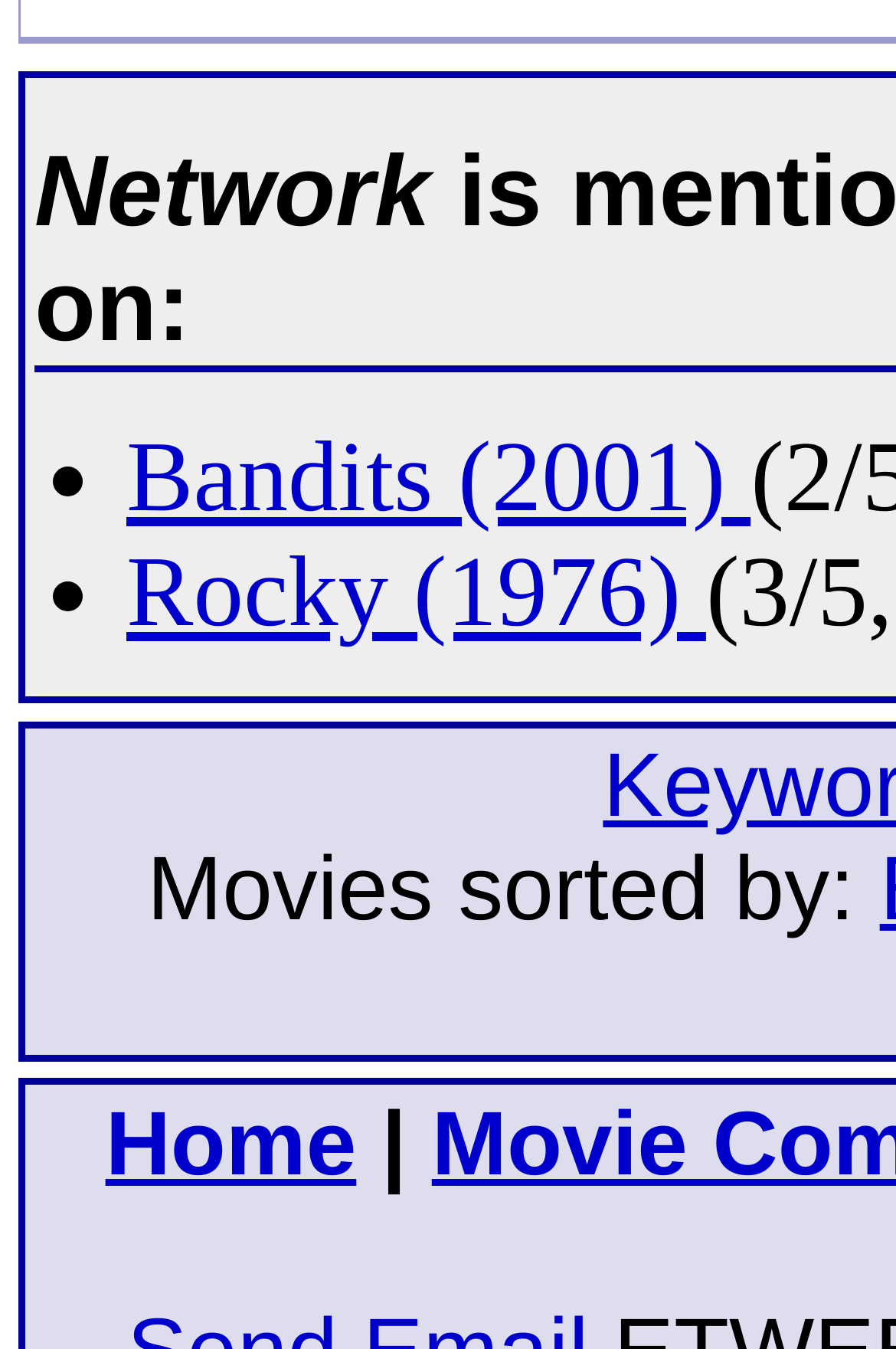What is the first movie listed?
Based on the image, provide a one-word or brief-phrase response.

Bandits (2001)